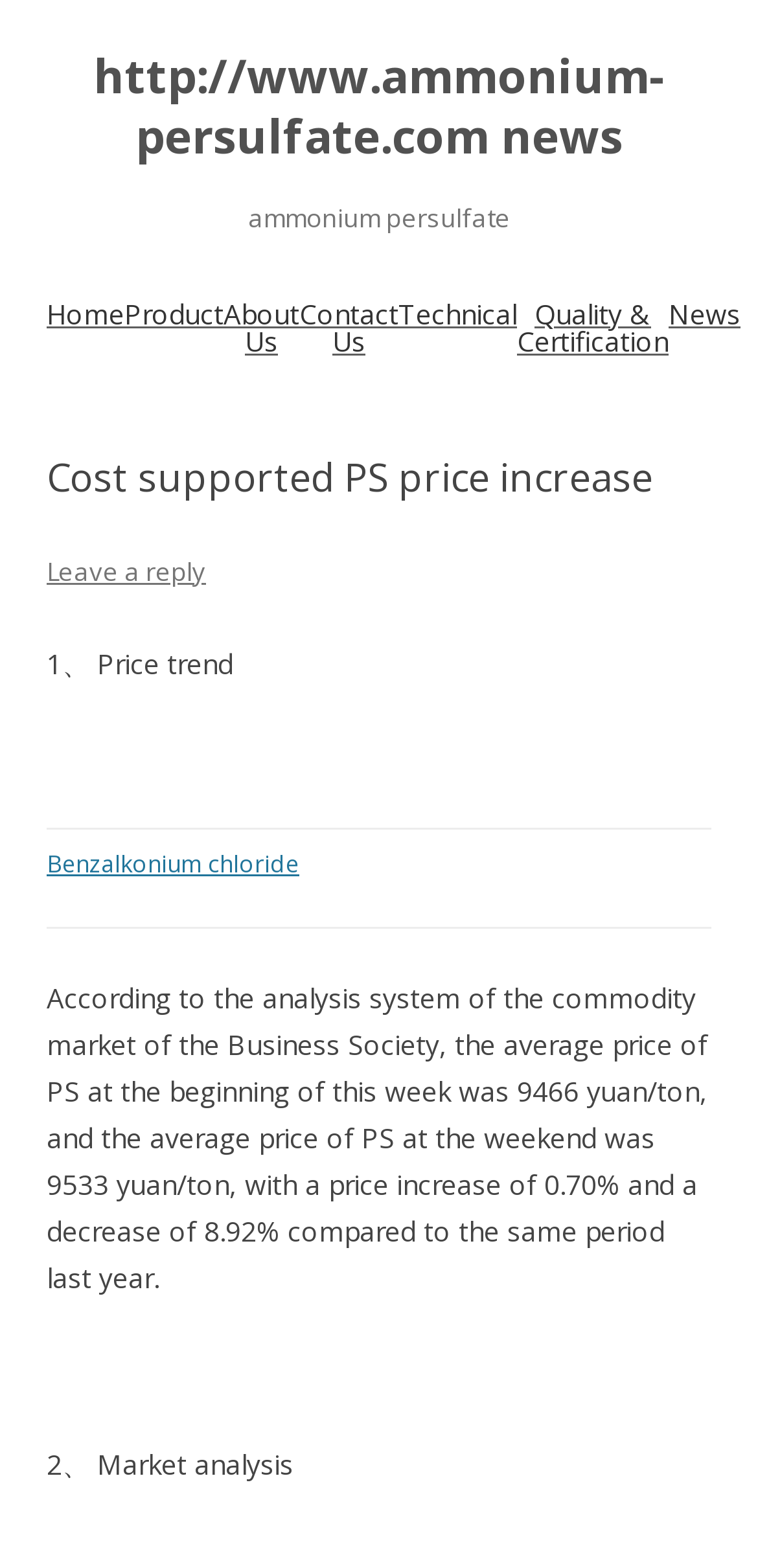Answer the question below with a single word or a brief phrase: 
How many sections are there in the news article?

2